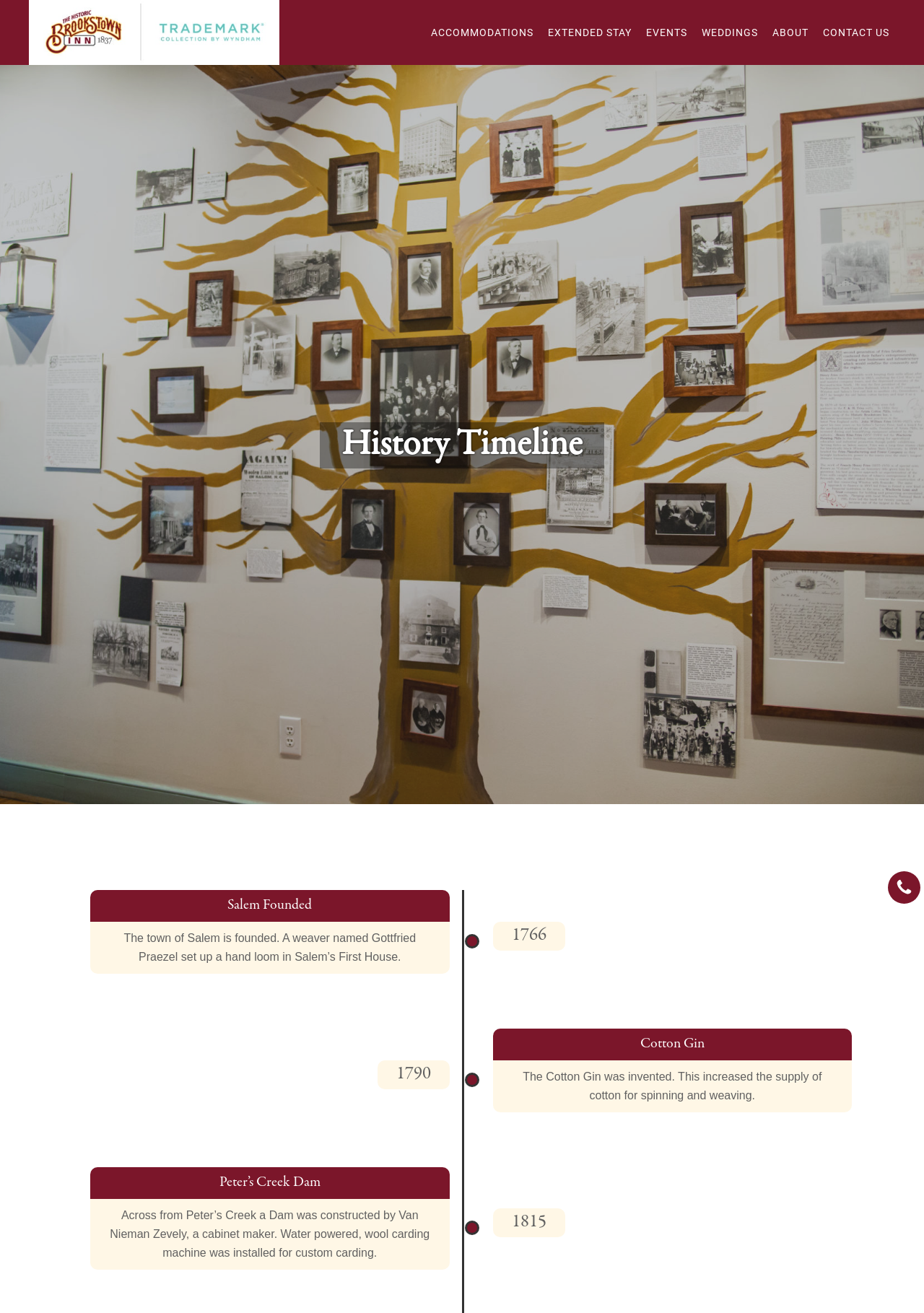Highlight the bounding box coordinates of the region I should click on to meet the following instruction: "Learn about the 'Salem Founded' event".

[0.098, 0.678, 0.486, 0.702]